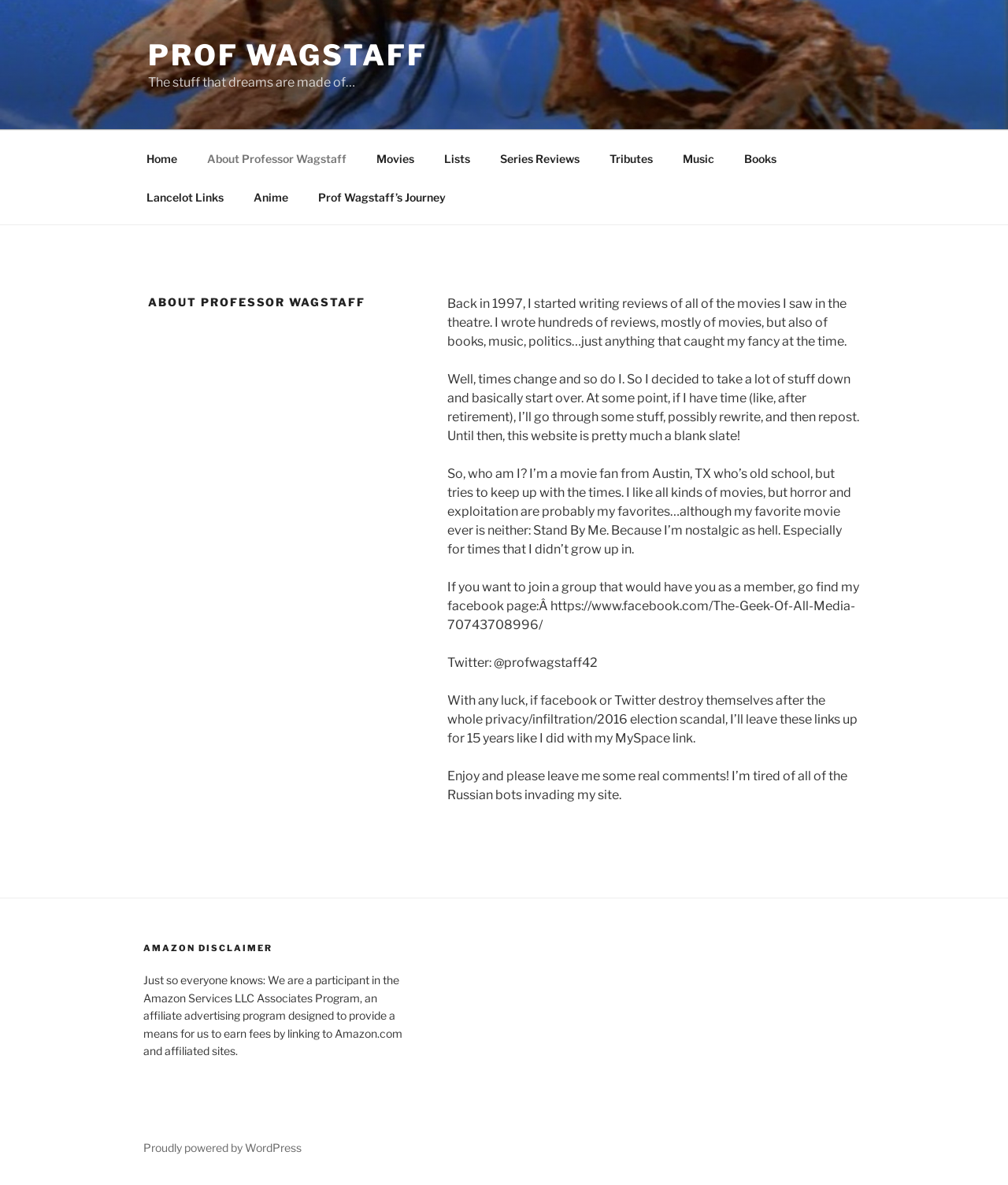What affiliate program does the website participate in?
Using the image as a reference, deliver a detailed and thorough answer to the question.

The website participates in the Amazon Services LLC Associates Program, an affiliate advertising program, as stated in the footer section of the page.